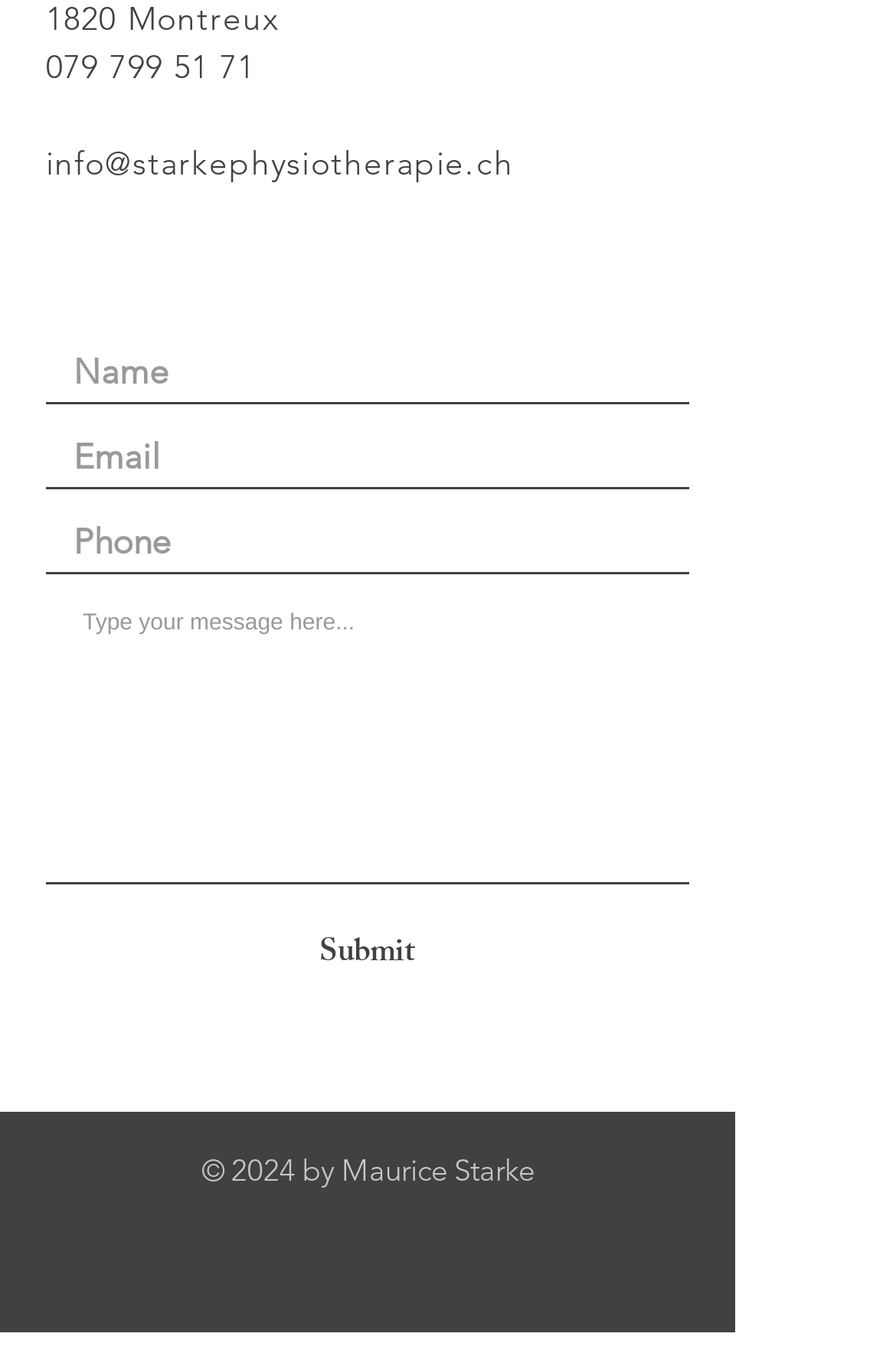Pinpoint the bounding box coordinates of the element to be clicked to execute the instruction: "Submit the form".

[0.256, 0.67, 0.564, 0.742]